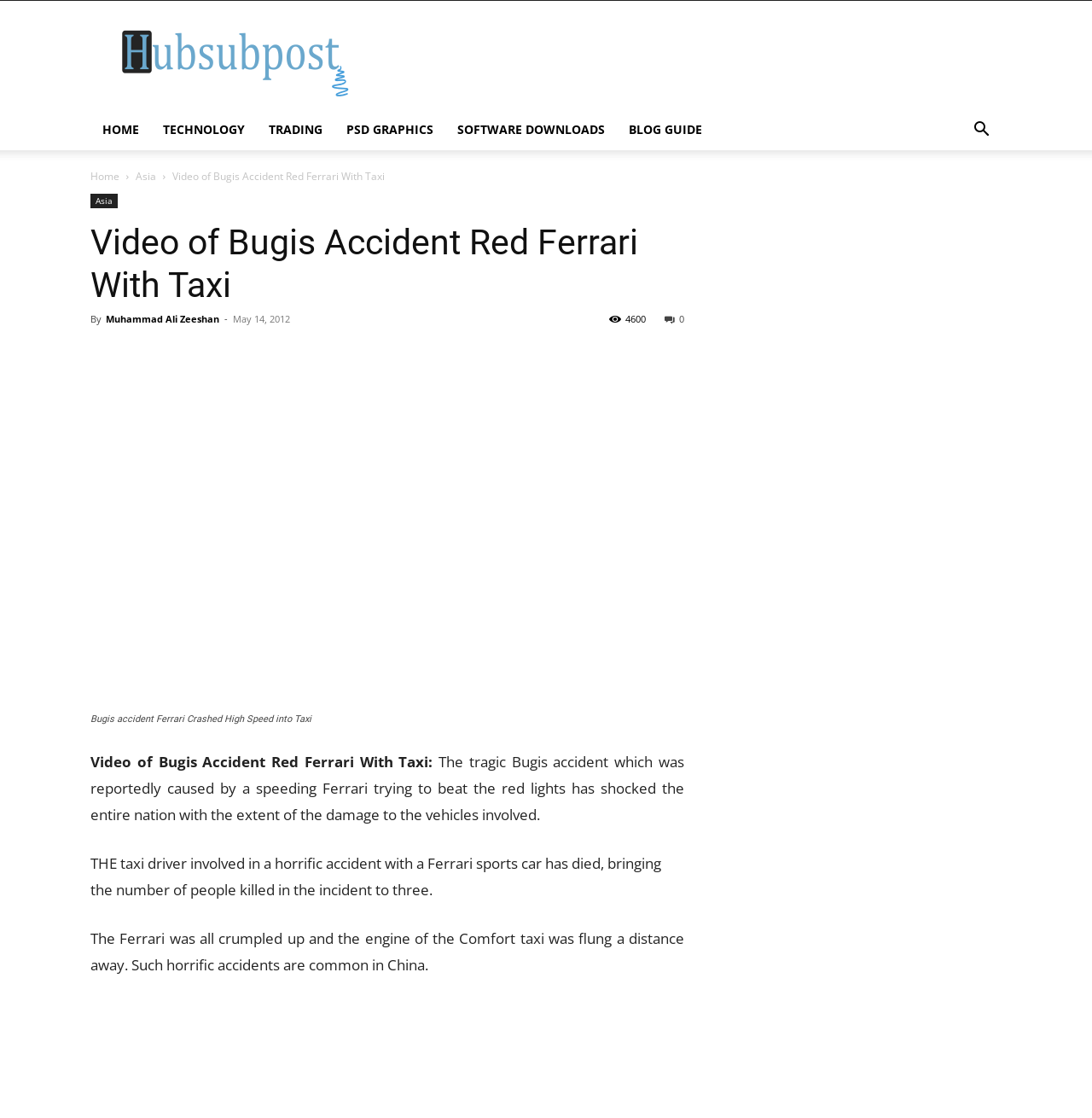Please locate the bounding box coordinates of the region I need to click to follow this instruction: "Read the article 'Unlocking the Future of Classical Music: Pandora’s Box Unveils a Revolutionary Musical Odyssey'".

None